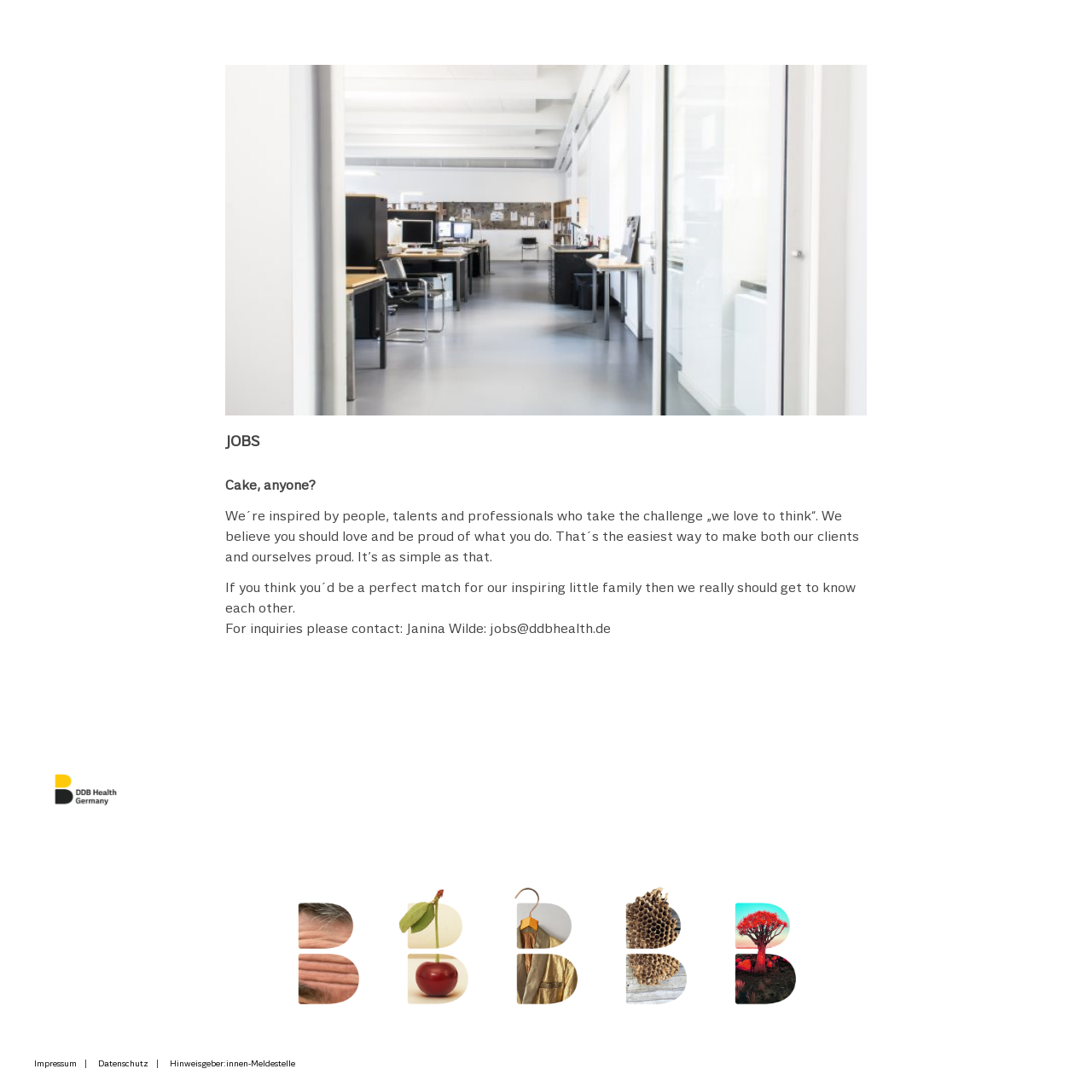Respond with a single word or phrase to the following question: What is the company's attitude towards work?

Proud